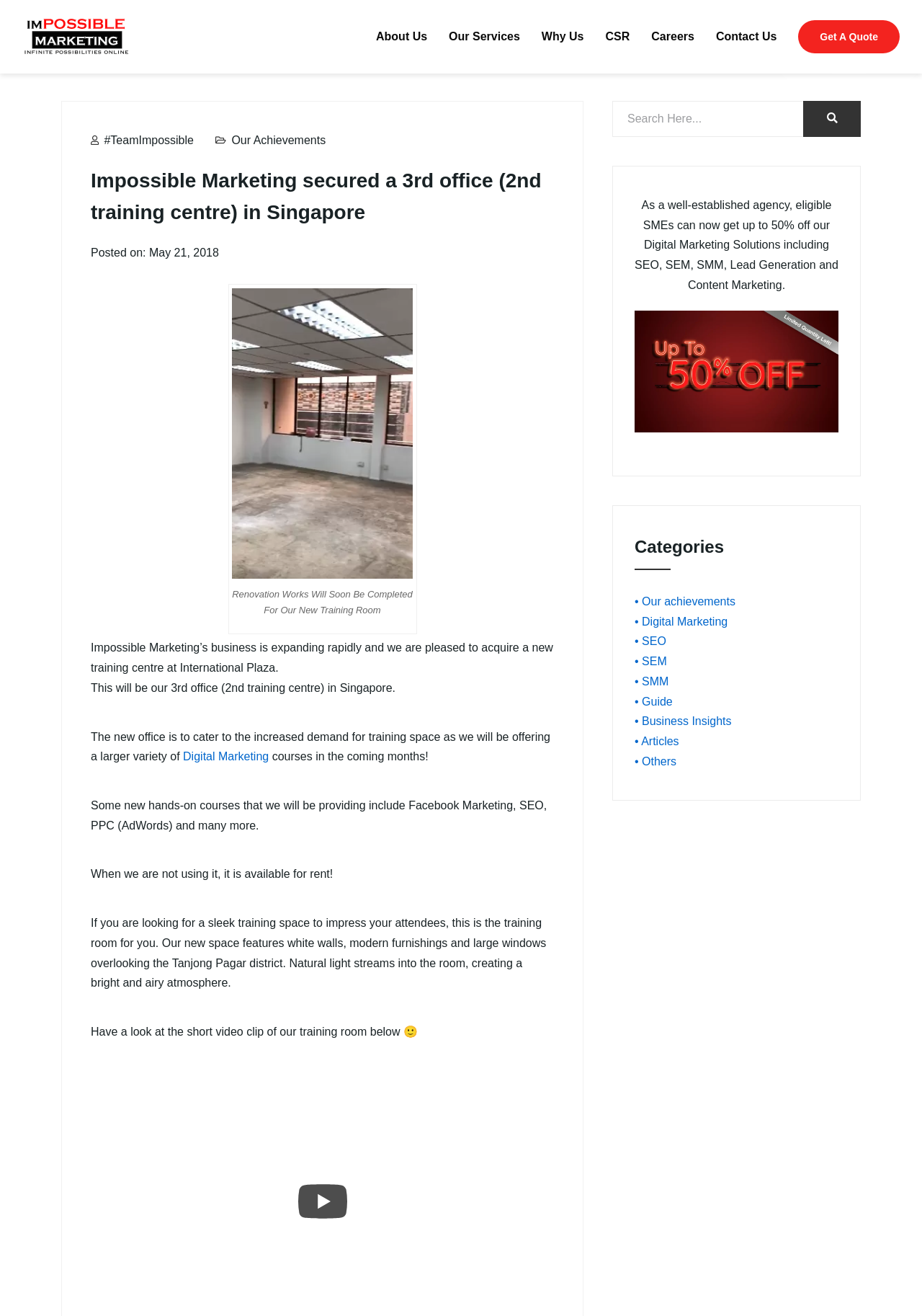Locate the bounding box coordinates of the element that should be clicked to fulfill the instruction: "Search for Digital Marketing courses".

[0.664, 0.077, 0.934, 0.104]